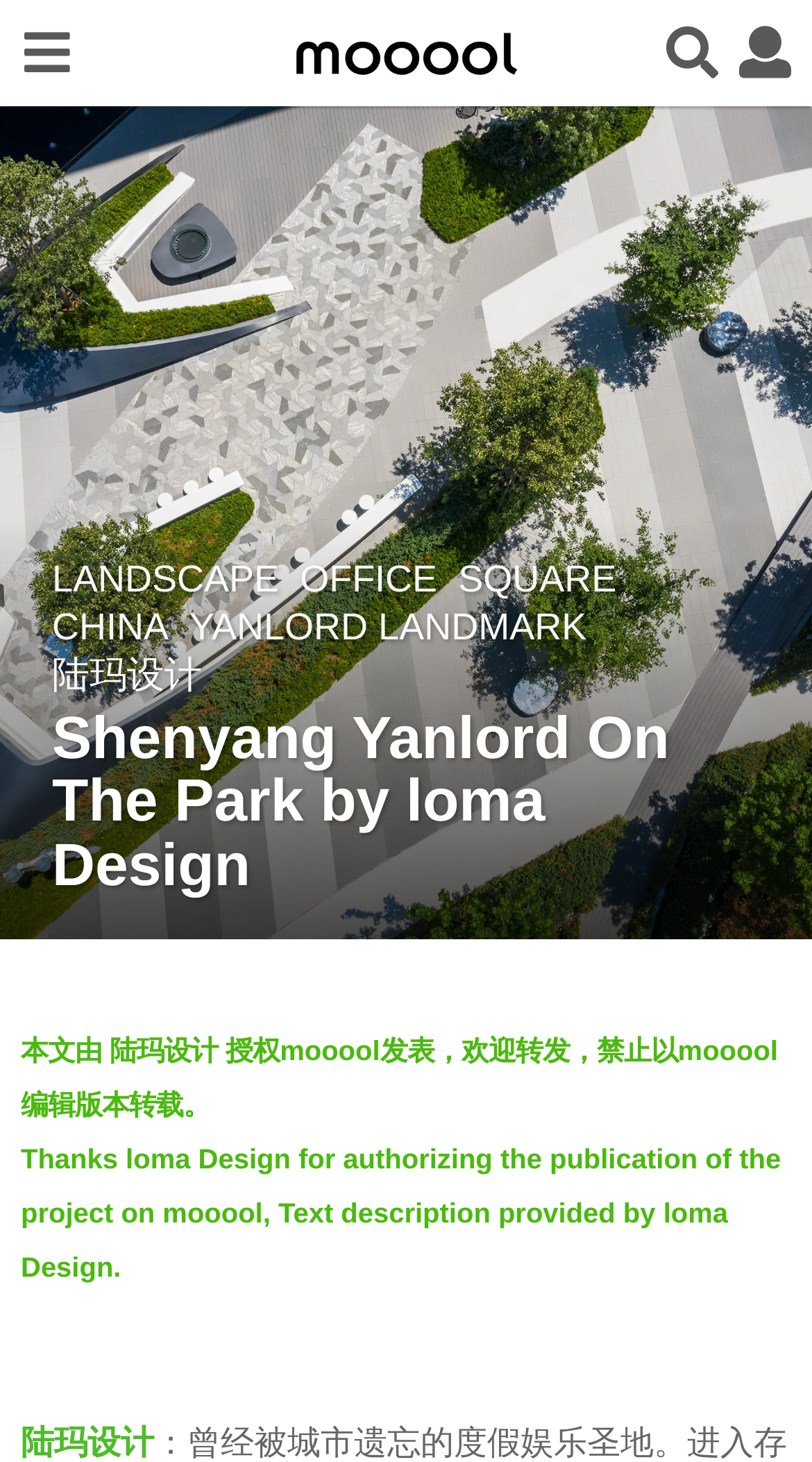Examine the image carefully and respond to the question with a detailed answer: 
How many years ago was the project published?

I found the time stamp at the top of the page, which indicates that the project was published 3 years ago.